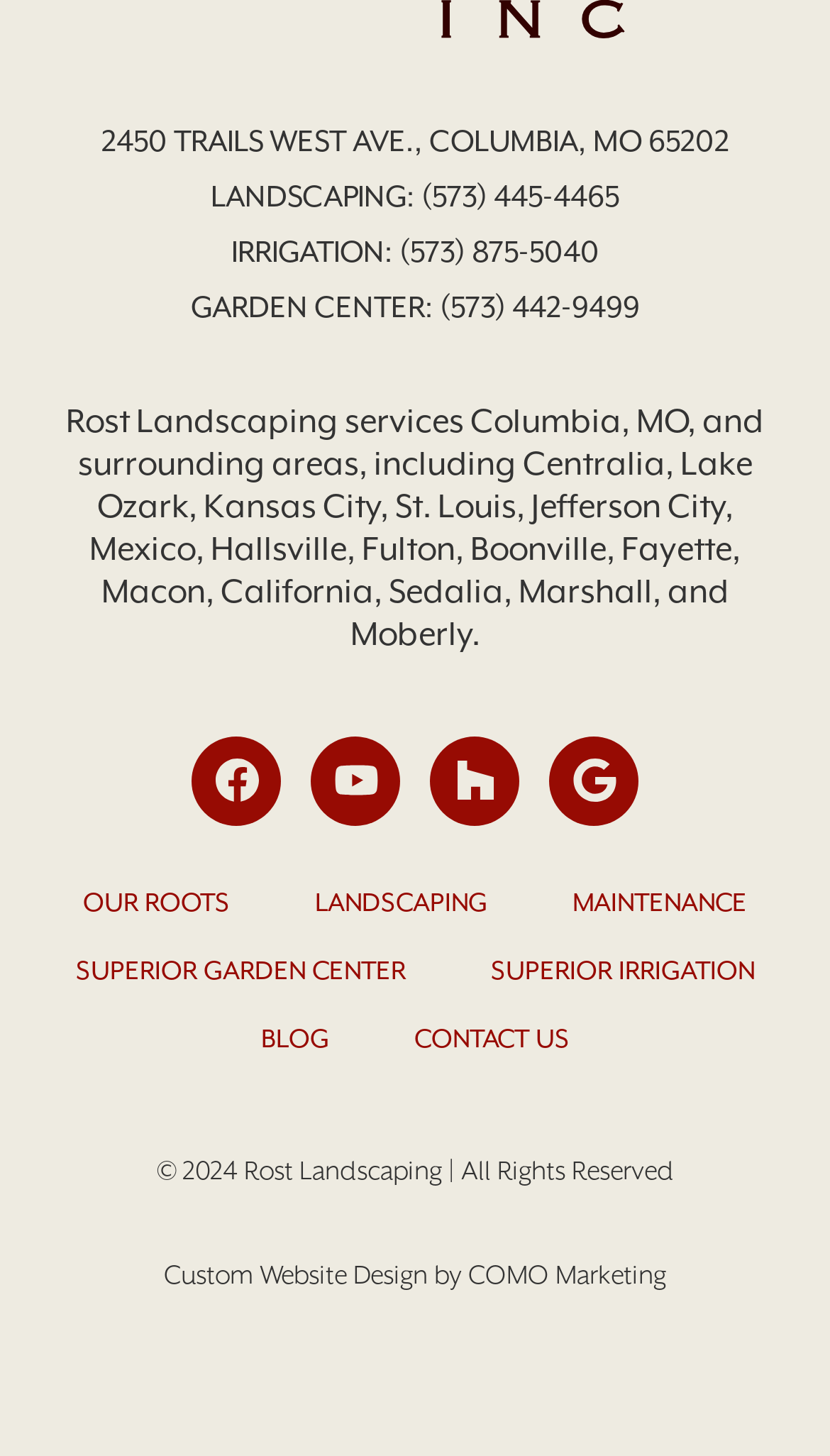Please give a succinct answer to the question in one word or phrase:
How many phone numbers are listed on the page?

3